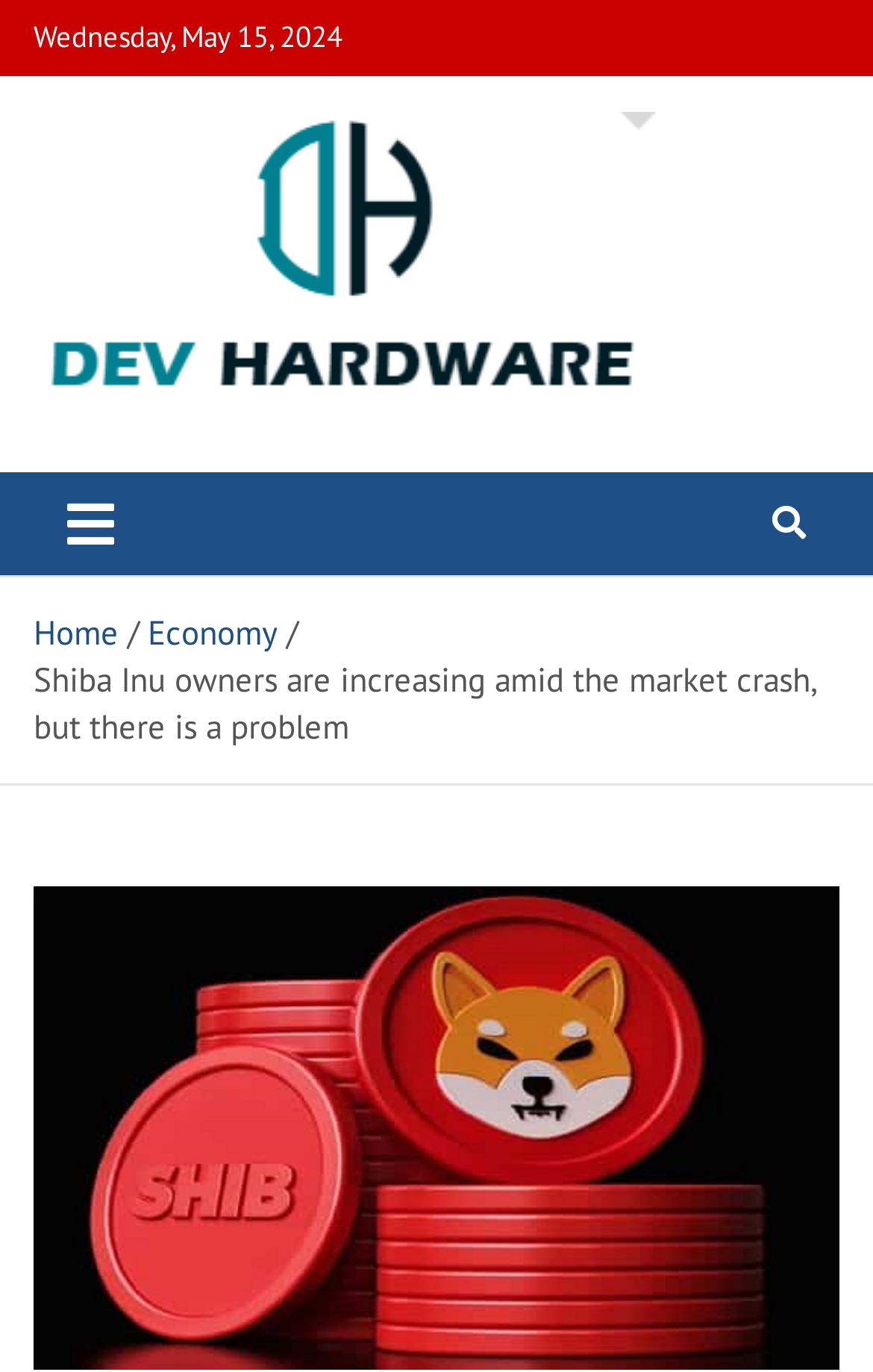Extract the bounding box of the UI element described as: "Economy".

[0.169, 0.446, 0.318, 0.477]